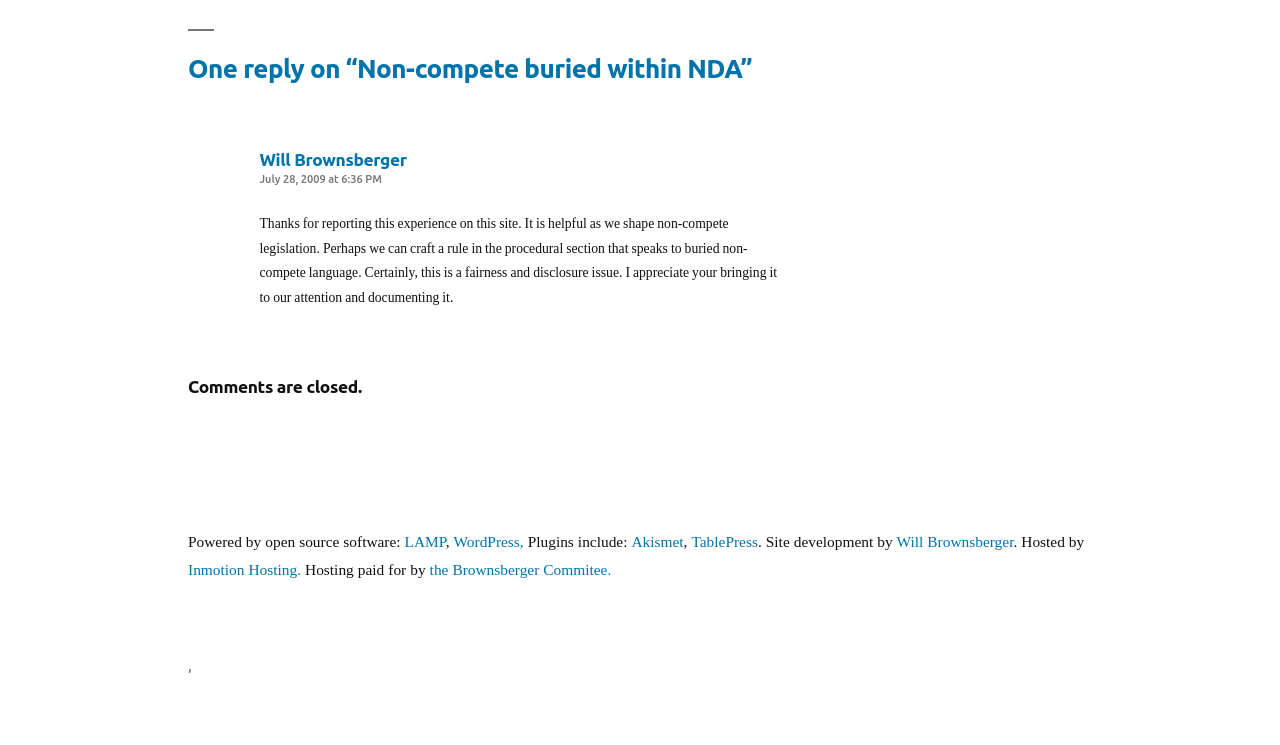Locate the coordinates of the bounding box for the clickable region that fulfills this instruction: "Check the date of the comment".

[0.203, 0.233, 0.298, 0.249]